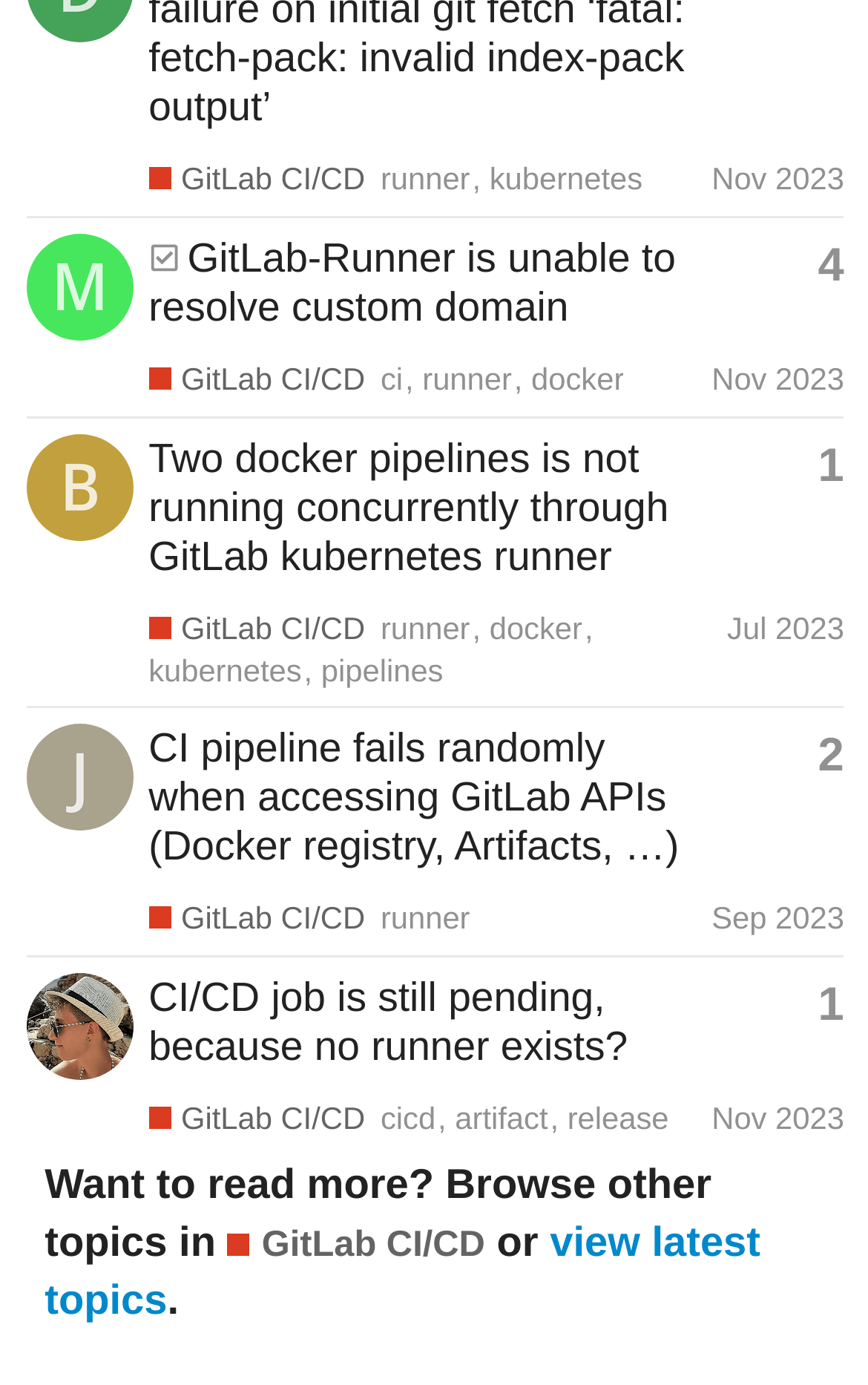What is the topic of the webpage?
From the screenshot, supply a one-word or short-phrase answer.

GitLab CI/CD